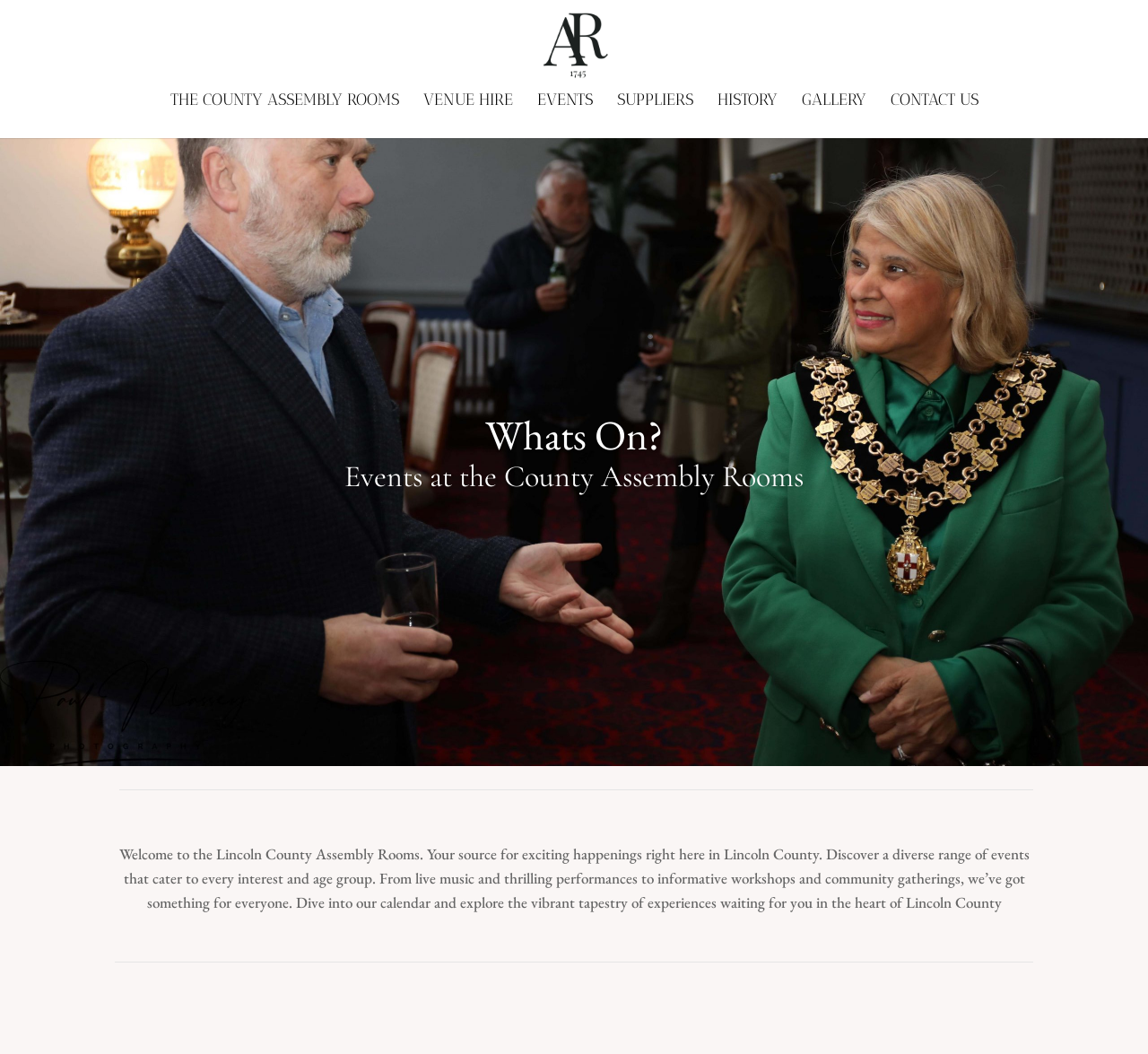Answer the question with a brief word or phrase:
What type of events can be found on this website?

Diverse range of events